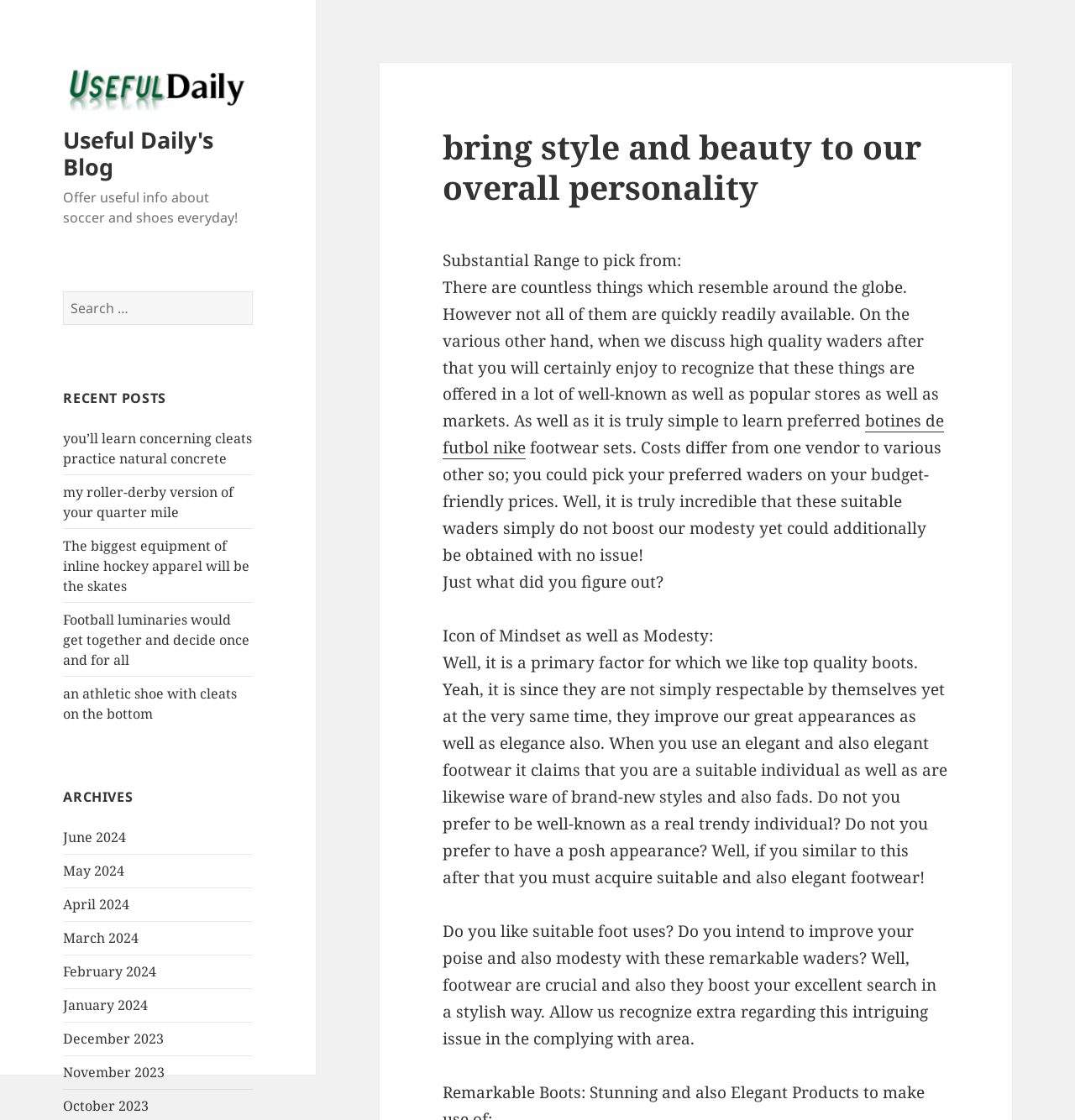From the details in the image, provide a thorough response to the question: How many recent posts are listed on the webpage?

I counted the number of links under the 'RECENT POSTS' heading and found that there are 5 recent posts listed on the webpage.